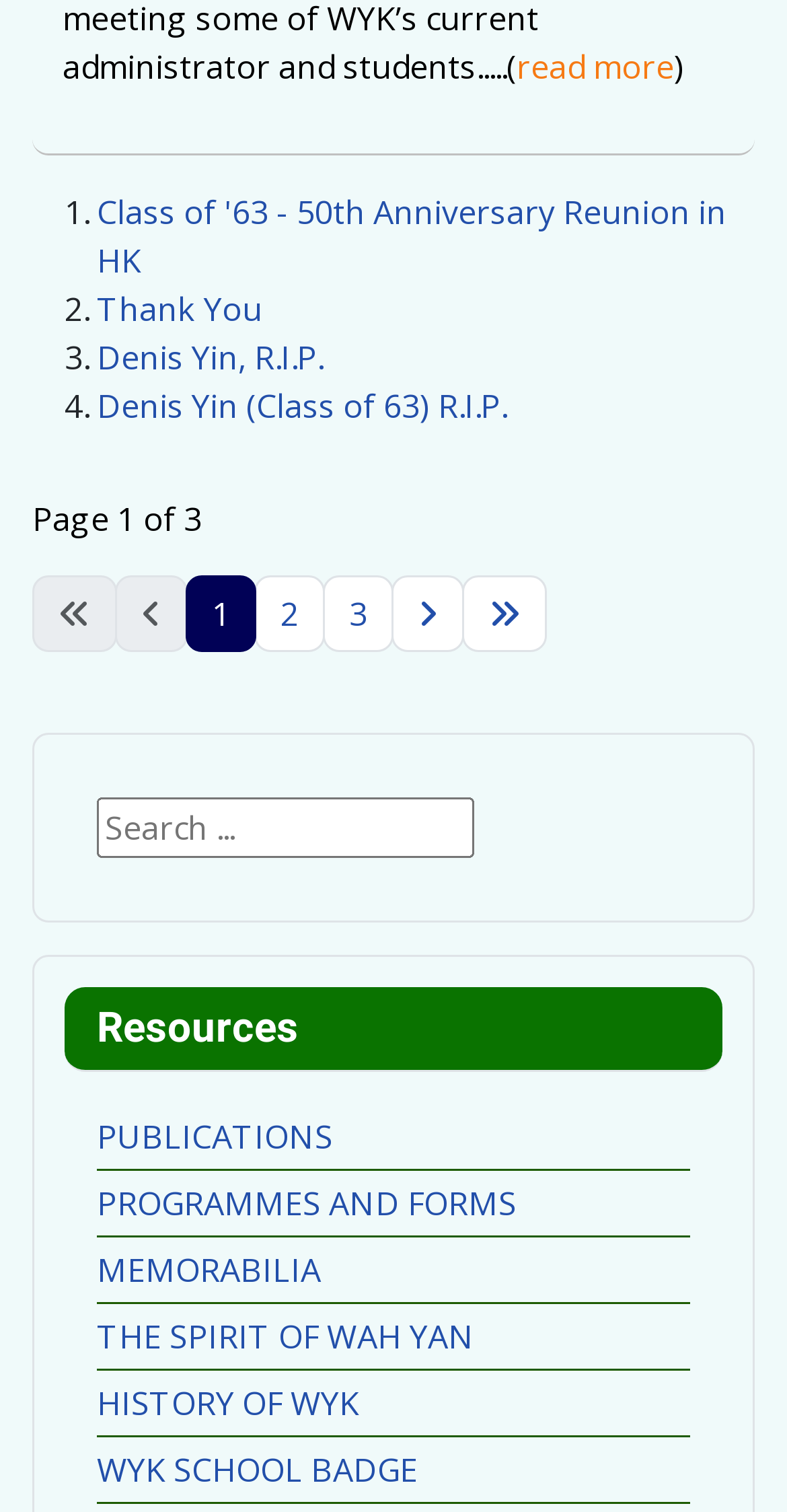What is the current page number?
From the image, respond with a single word or phrase.

1